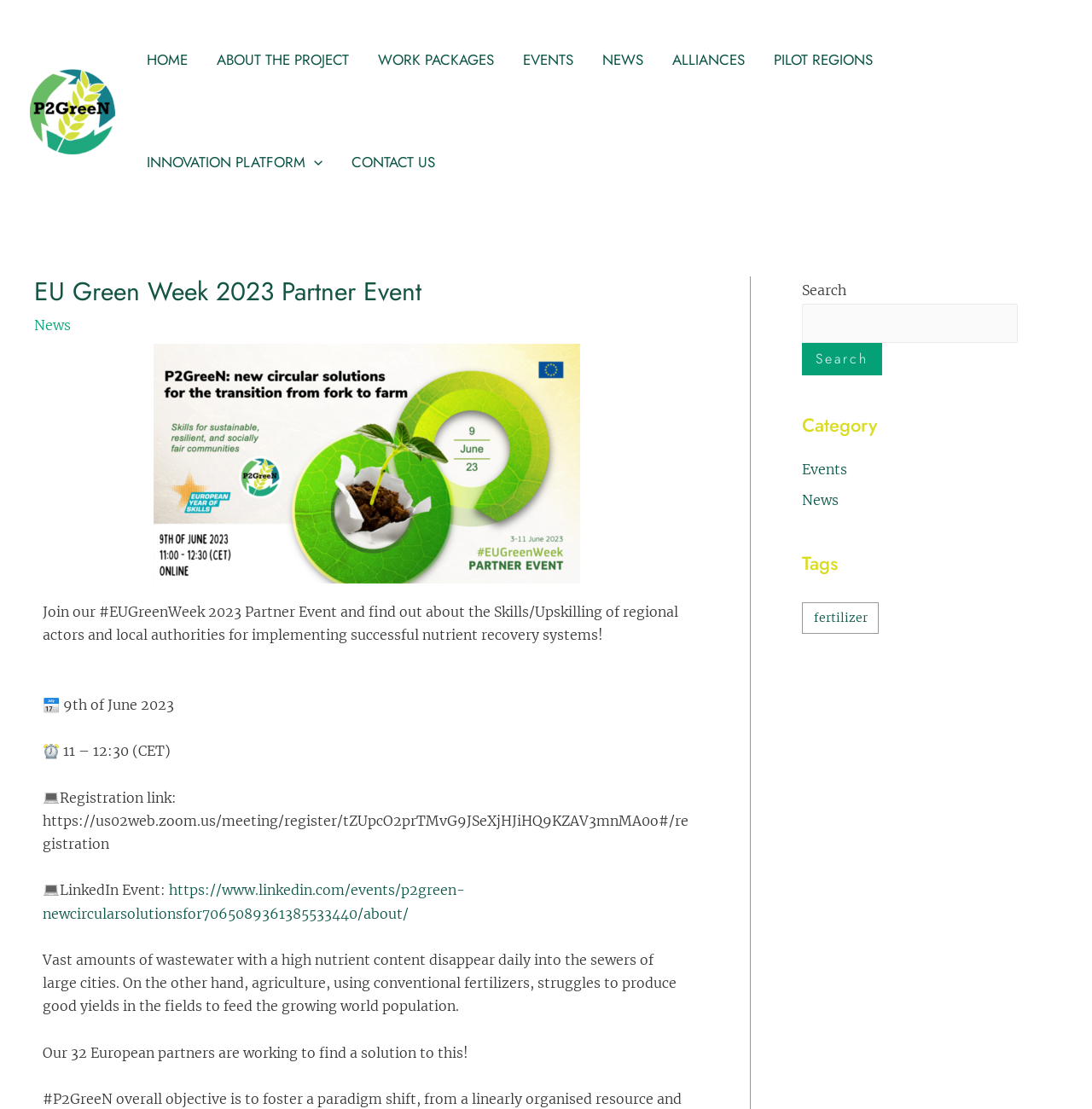Detail the webpage's structure and highlights in your description.

The webpage is about the "EU Green Week 2023 Partner Event" organized by the P2Green Project. At the top left corner, there is a link to the P2Green Project with an accompanying image. Below this, there is a navigation menu with links to various sections of the website, including "HOME", "ABOUT THE PROJECT", "WORK PACKAGES", "EVENTS", "NEWS", "ALLIANCES", "PILOT REGIONS", "INNOVATION PLATFORM", and "CONTACT US".

The main content of the webpage is divided into two sections. On the left side, there is a header section with a heading that reads "EU Green Week 2023 Partner Event". Below this, there is a brief description of the event, including the date, time, and registration link. There are also links to the event's LinkedIn page and a Zoom registration page.

On the right side, there are three complementary sections. The top section has a search bar with a search button. The middle section has a category navigation menu with links to "Events" and "News". The bottom section has a tags navigation menu with a link to "fertilizer (1 item)".

The main content area also has a paragraph of text that discusses the problem of wastewater with high nutrient content and the project's goal of finding a solution. There is also a mention of the 32 European partners working together to achieve this goal.